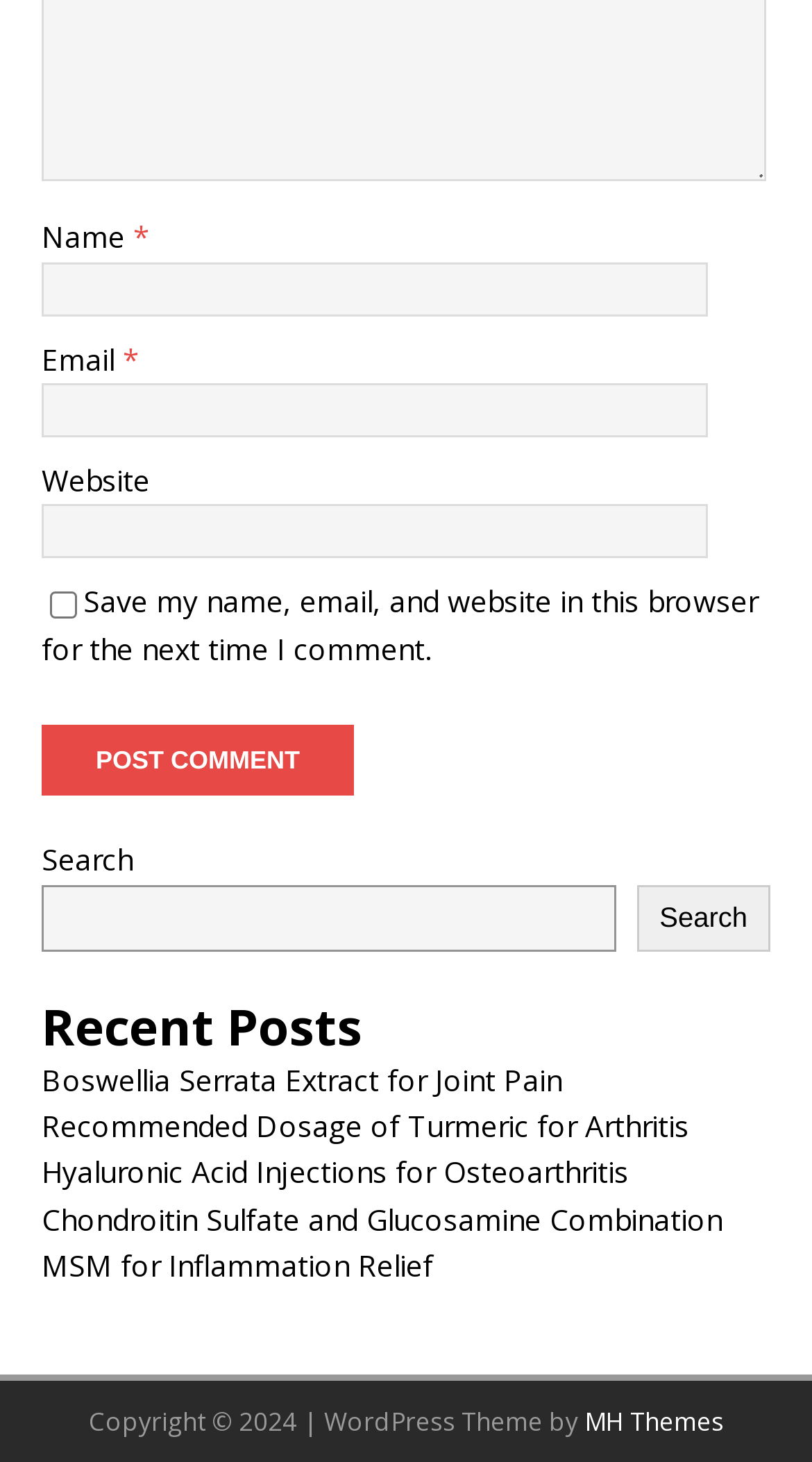Determine the bounding box coordinates of the clickable region to follow the instruction: "Search".

[0.784, 0.605, 0.949, 0.65]